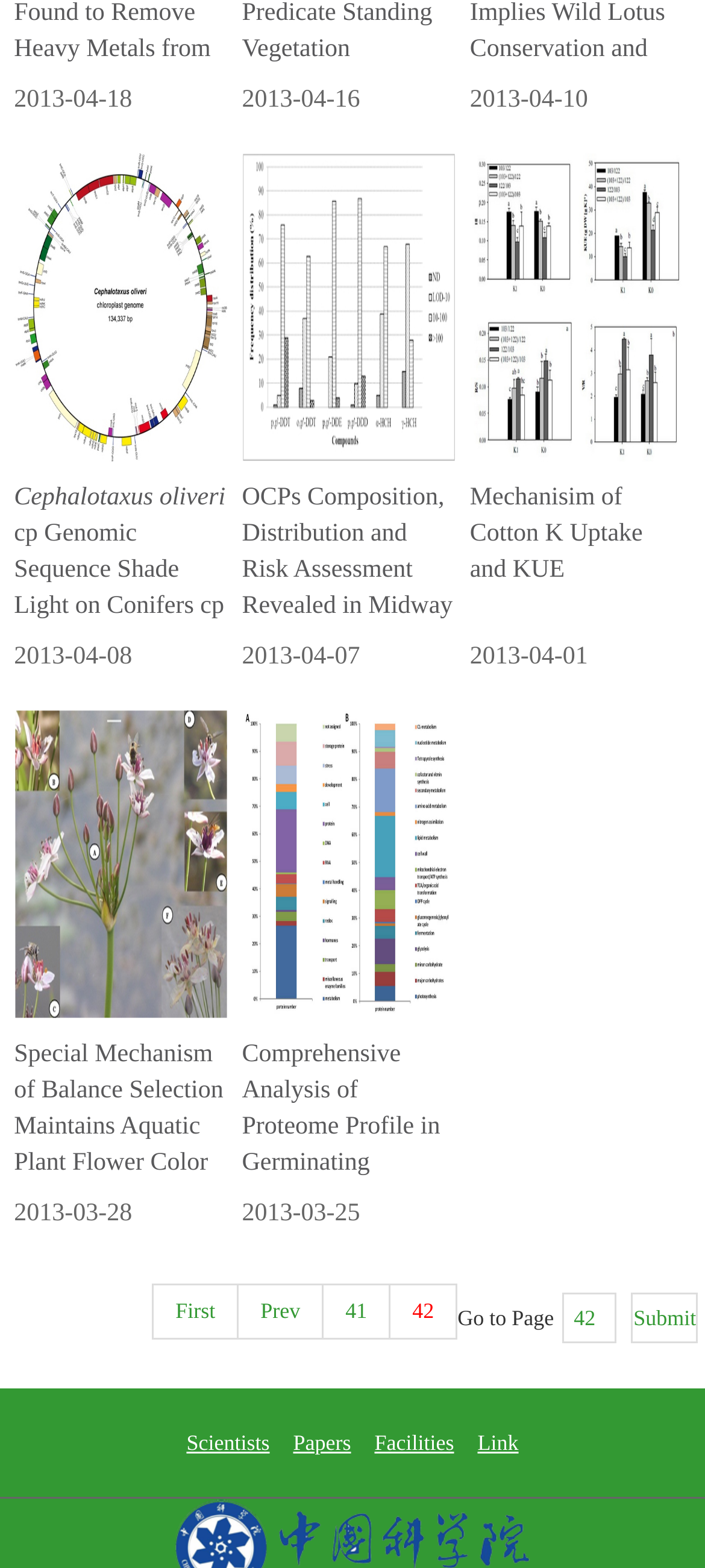What is the purpose of the textbox?
Using the image as a reference, answer with just one word or a short phrase.

Enter page number